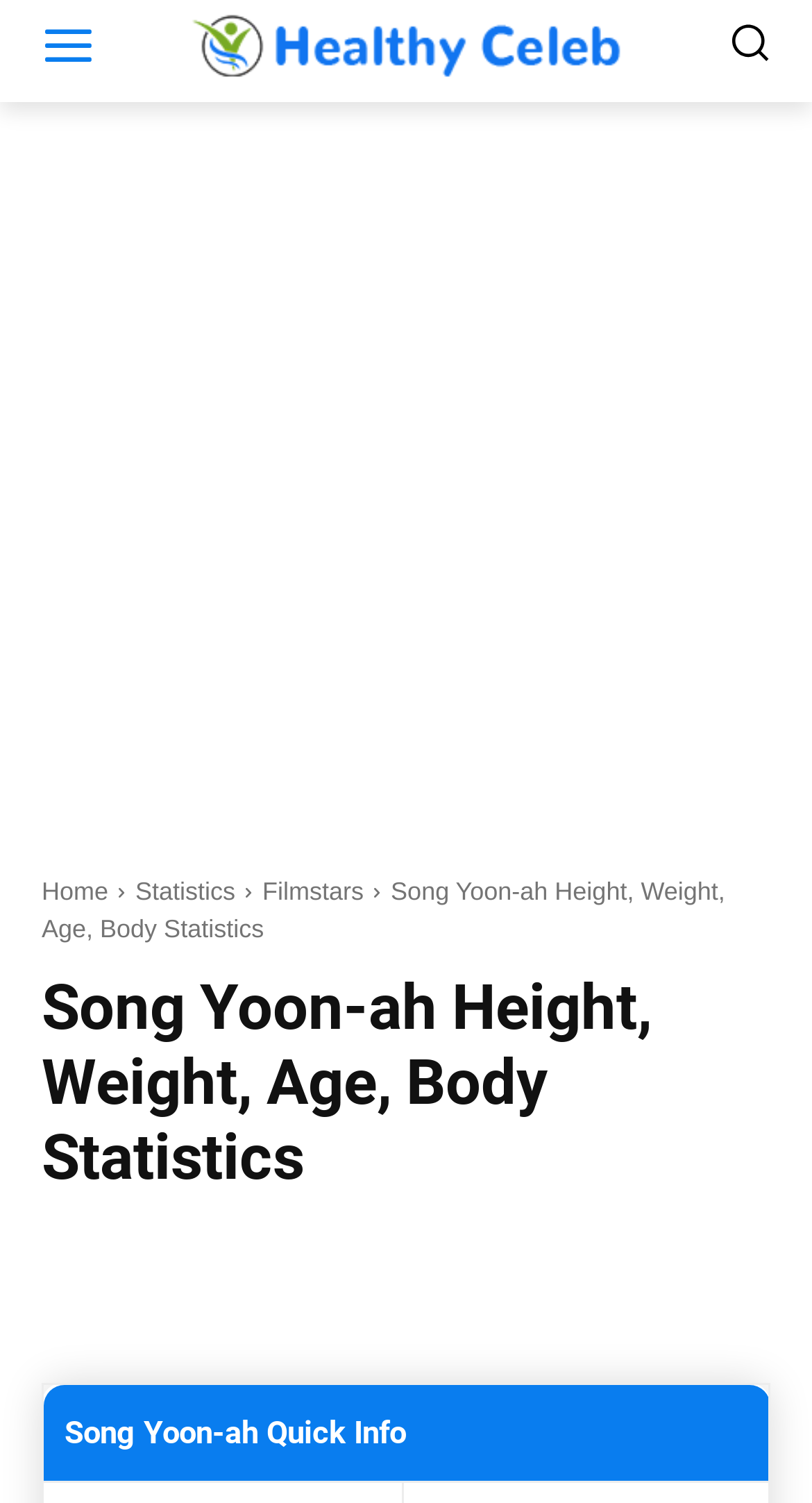What is the name of the website?
Analyze the image and provide a thorough answer to the question.

The website's name is 'Healthy Celeb', which is evident from the top-left corner of the webpage, where the logo and website name are displayed.